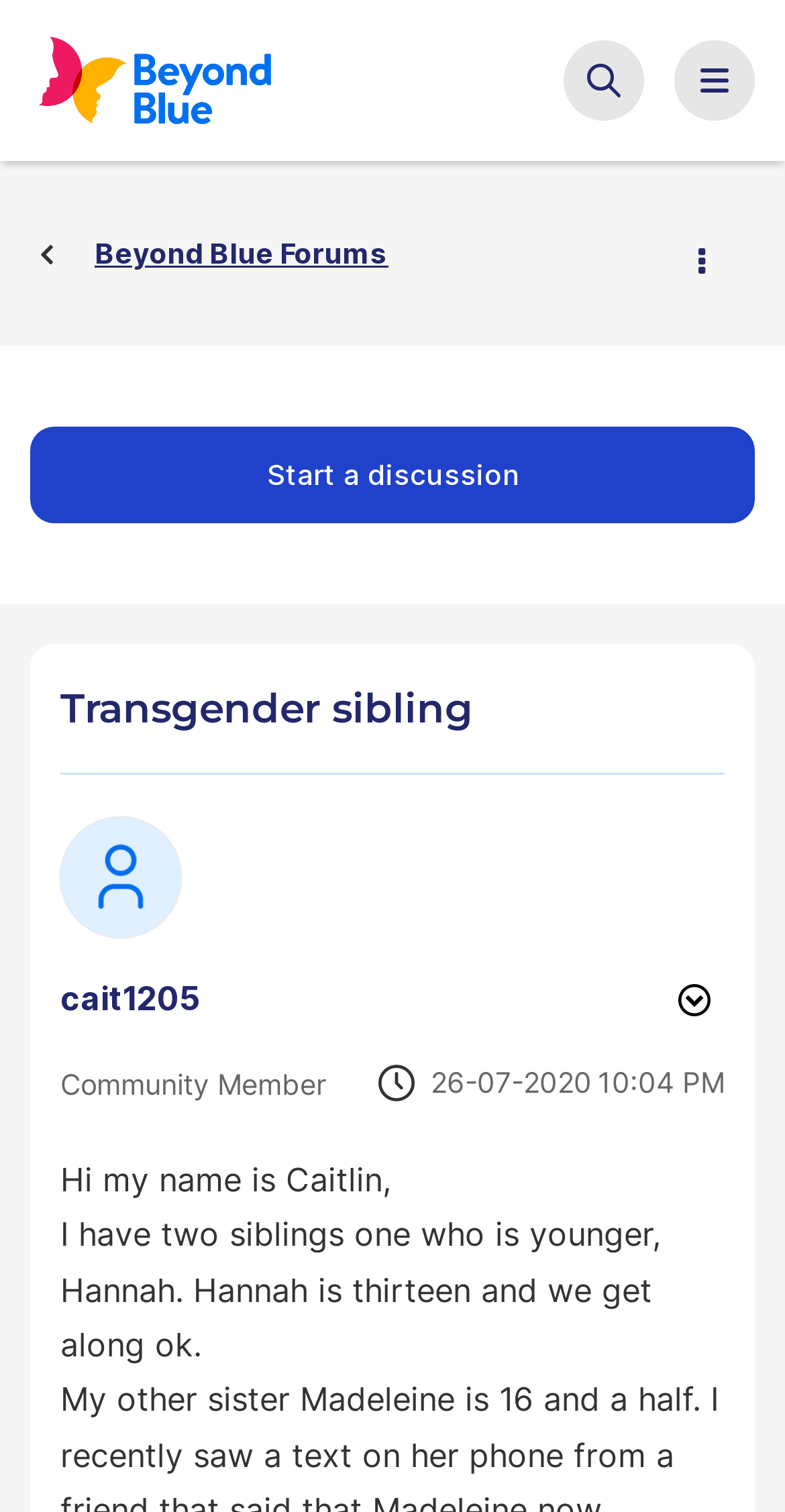Carefully examine the image and provide an in-depth answer to the question: What is the time of the post?

I found this information by looking at the text 'Posted on 26-07-2020 10:04 PM' which indicates the time of the post.